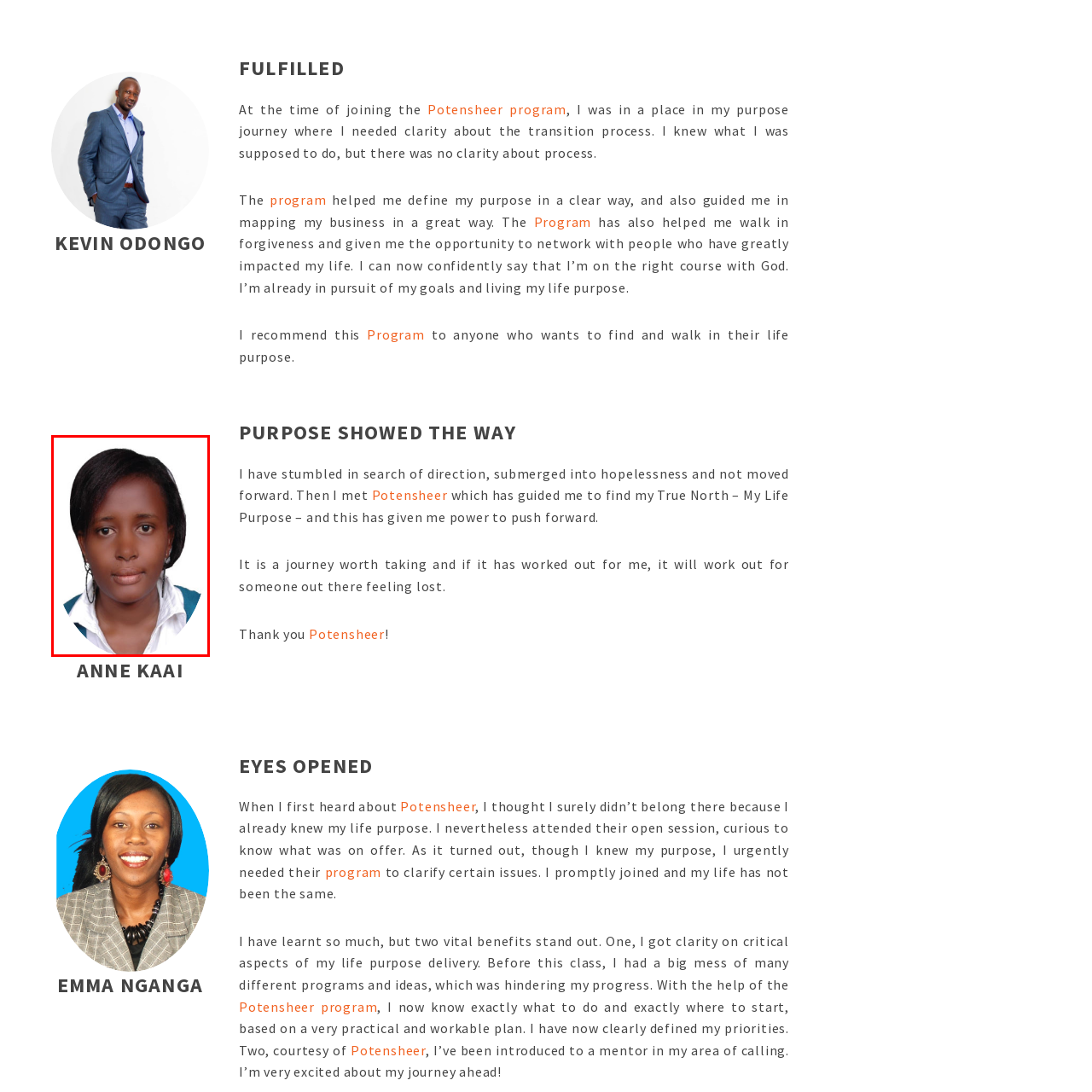View the portion of the image inside the red box and respond to the question with a succinct word or phrase: What is the significance of the Potensheer program in the woman's life?

Guiding her toward discovering her life purpose